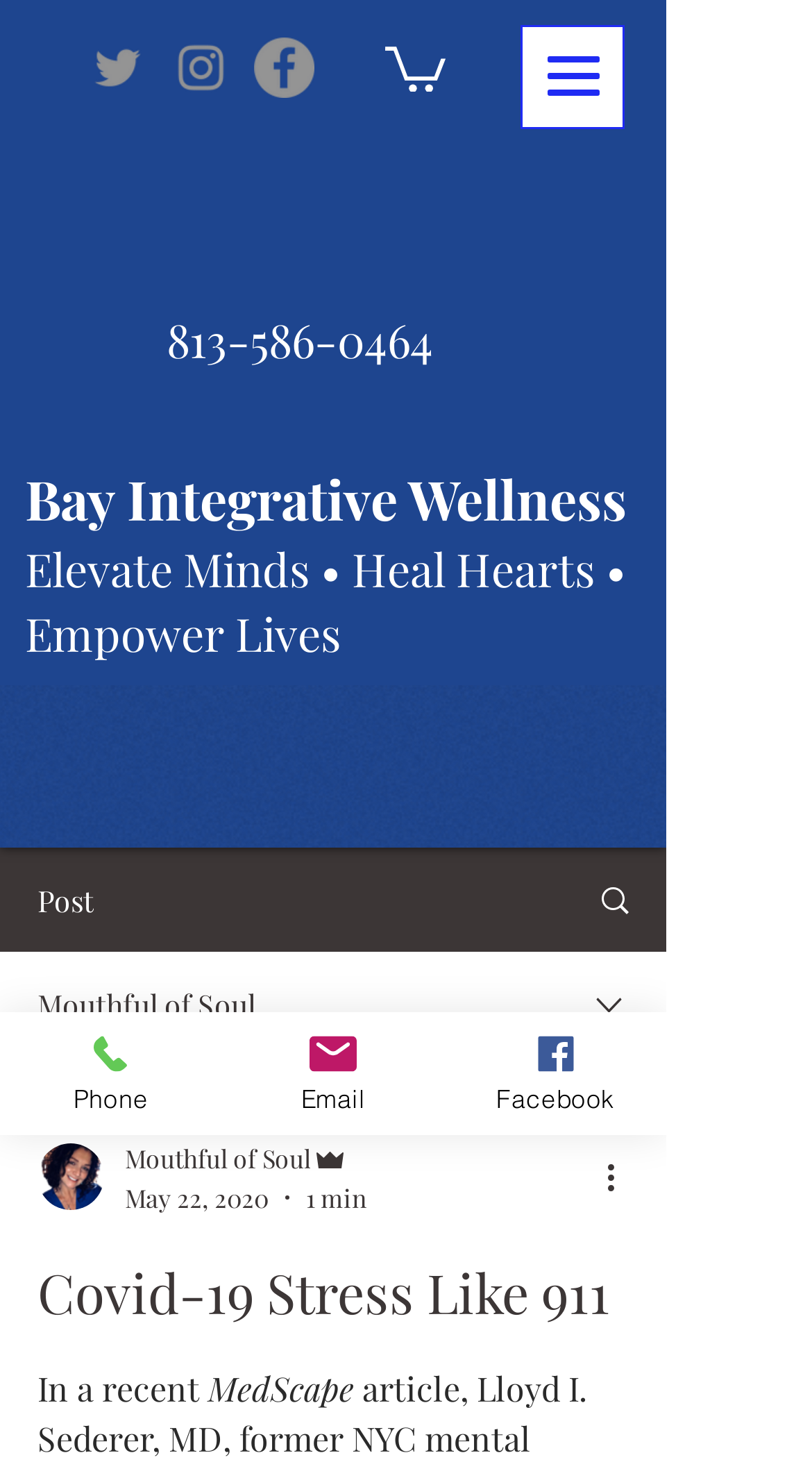Identify the bounding box coordinates for the element that needs to be clicked to fulfill this instruction: "Read the article". Provide the coordinates in the format of four float numbers between 0 and 1: [left, top, right, bottom].

[0.046, 0.935, 0.256, 0.965]